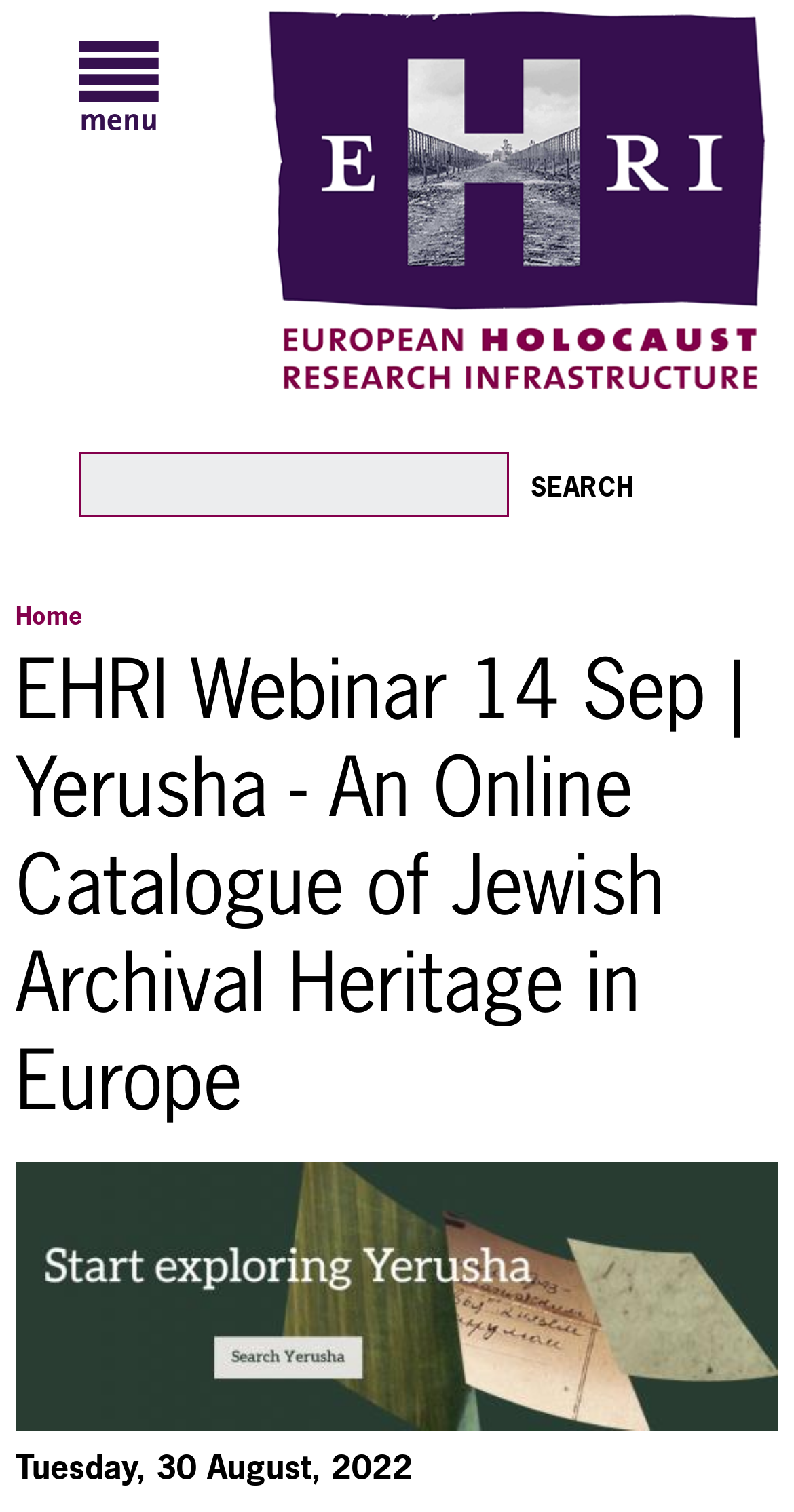What is the navigation option at the top of the webpage?
Provide an in-depth answer to the question, covering all aspects.

At the top of the webpage, there is a link element with the content 'Jump to navigation', which suggests that this link allows users to quickly navigate to the main navigation menu of the website.